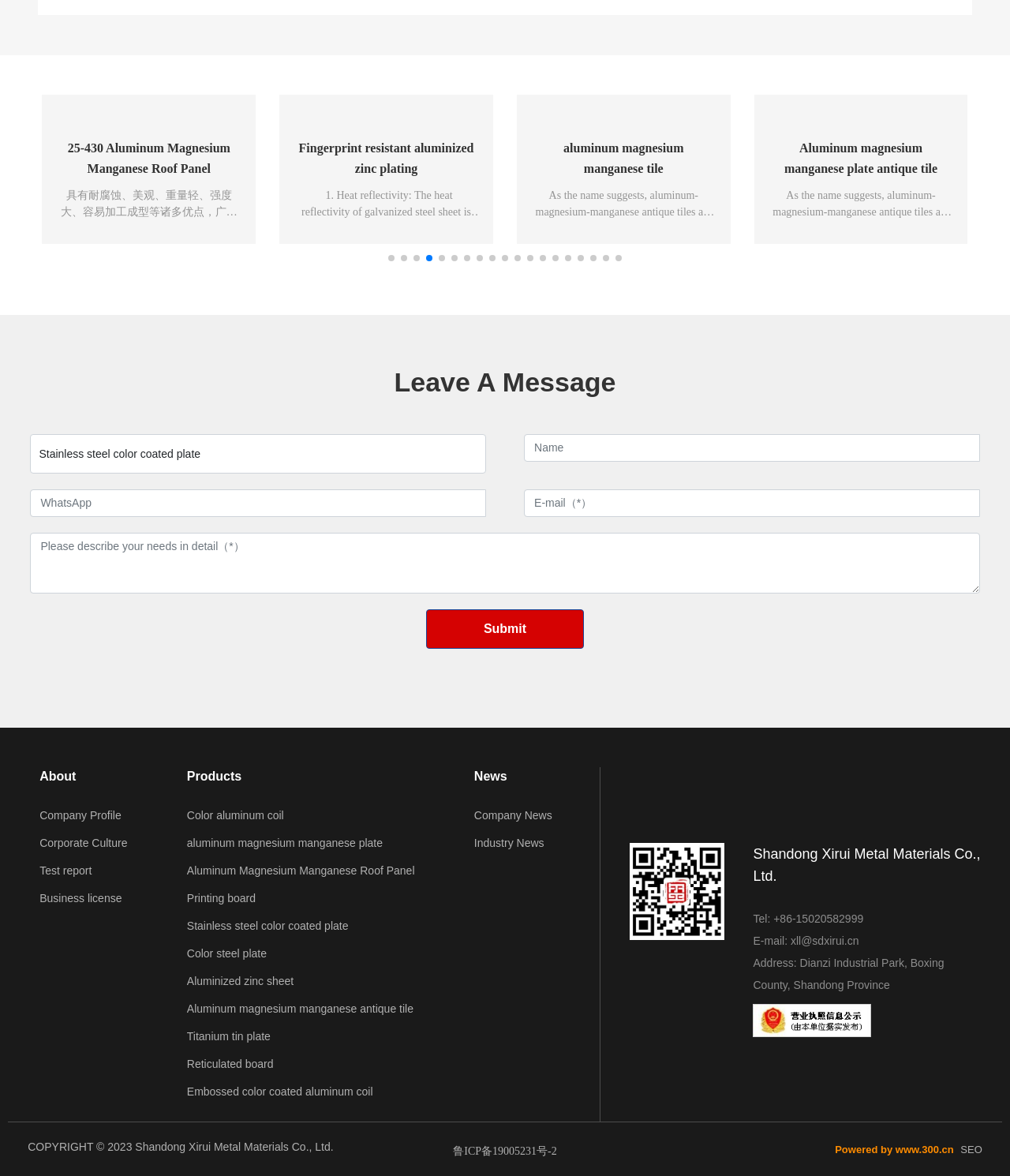What is the company name?
Offer a detailed and full explanation in response to the question.

I found the company name by looking at the text at the bottom of the webpage, which says 'Shandong Xirui Metal Materials Co., Ltd.'